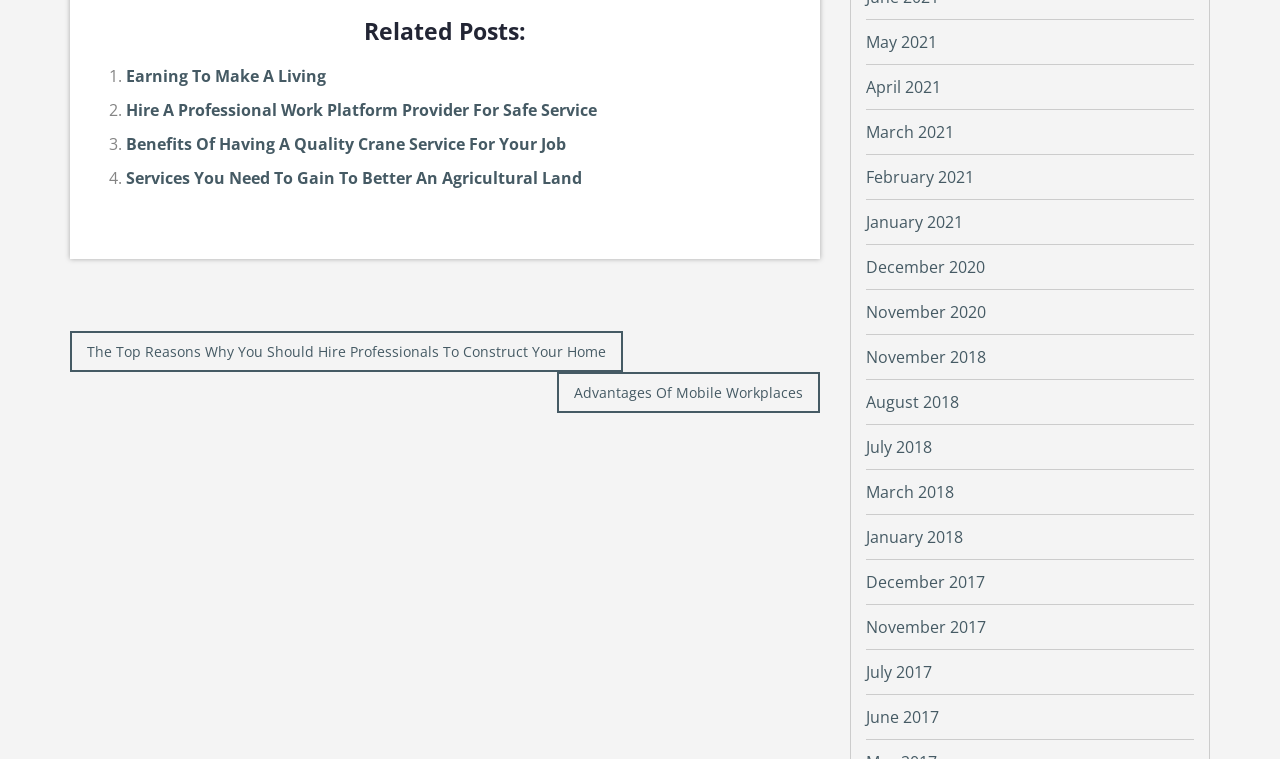What is the earliest month listed in the archive?
Please provide a single word or phrase as your answer based on the image.

December 2017